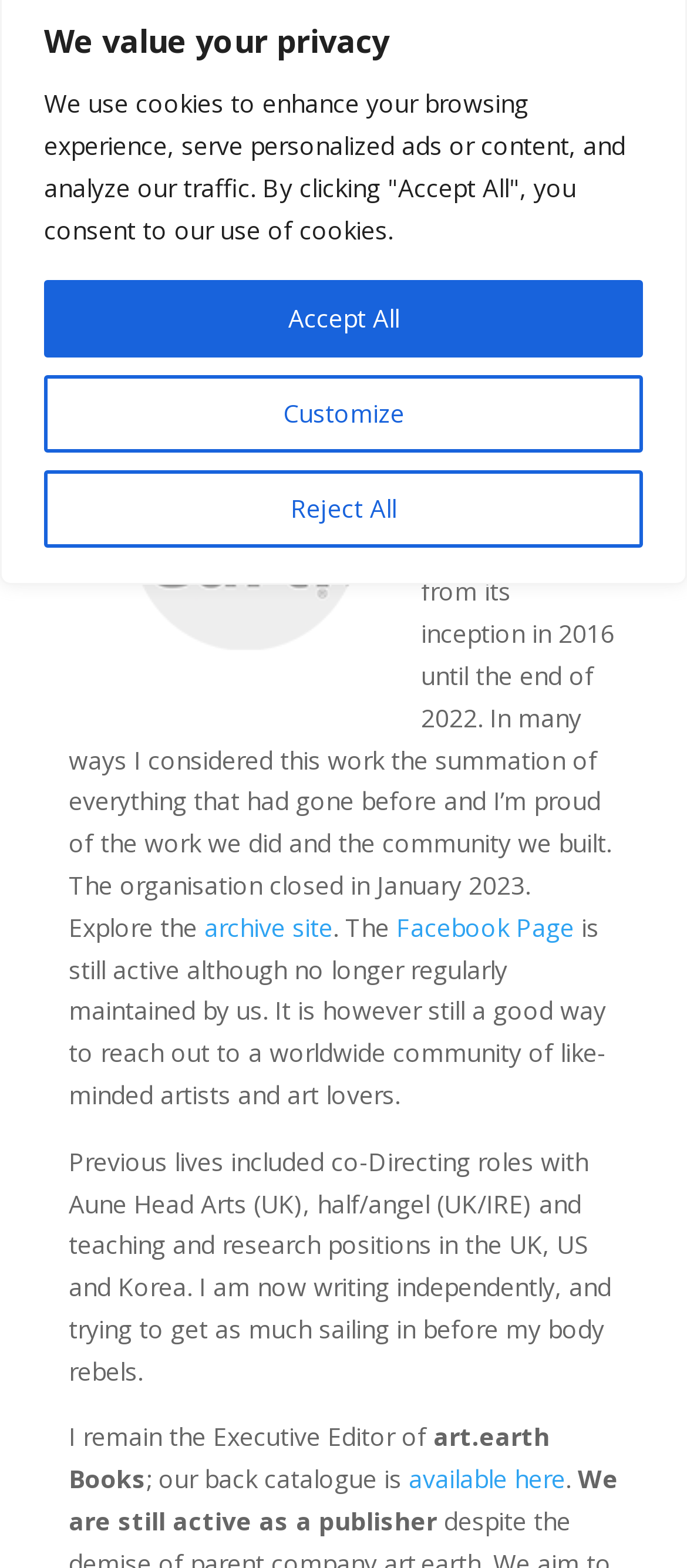Using the description: "Accept All", identify the bounding box of the corresponding UI element in the screenshot.

[0.064, 0.179, 0.936, 0.228]